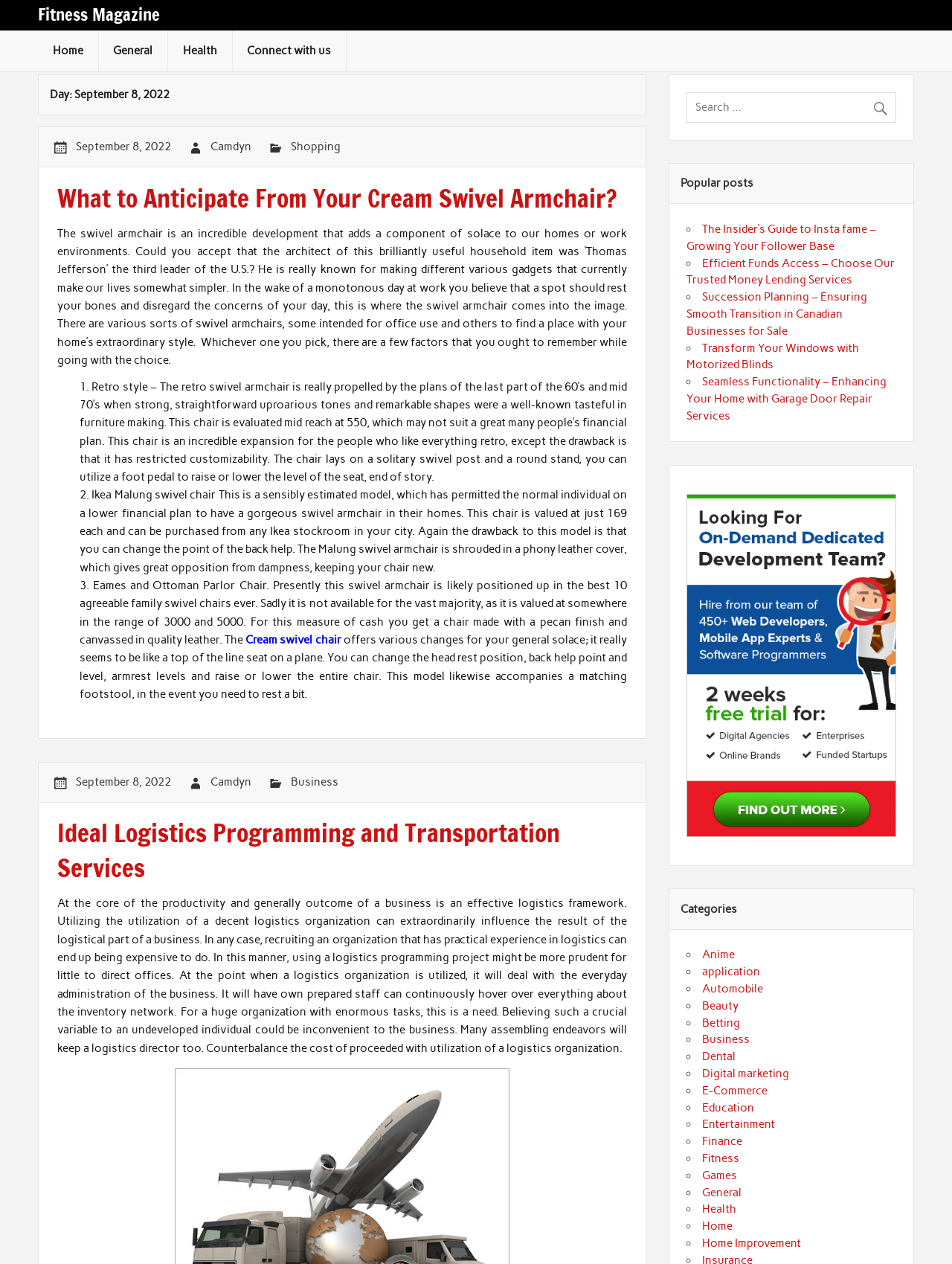Please identify the bounding box coordinates of the area that needs to be clicked to fulfill the following instruction: "Click on the 'Home' link."

[0.04, 0.024, 0.103, 0.056]